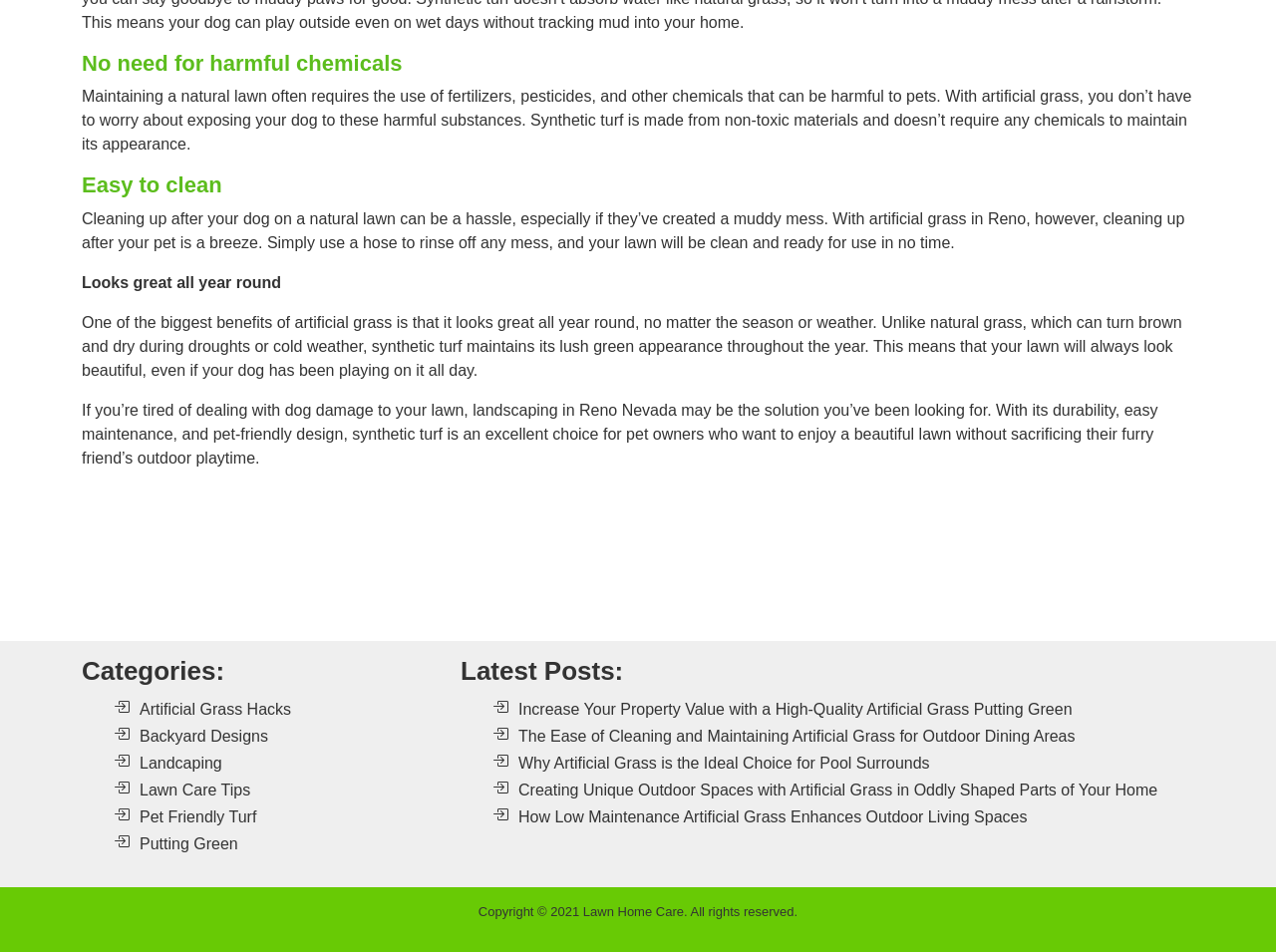What are the benefits of artificial grass?
Look at the screenshot and respond with a single word or phrase.

Easy to clean, looks great all year round